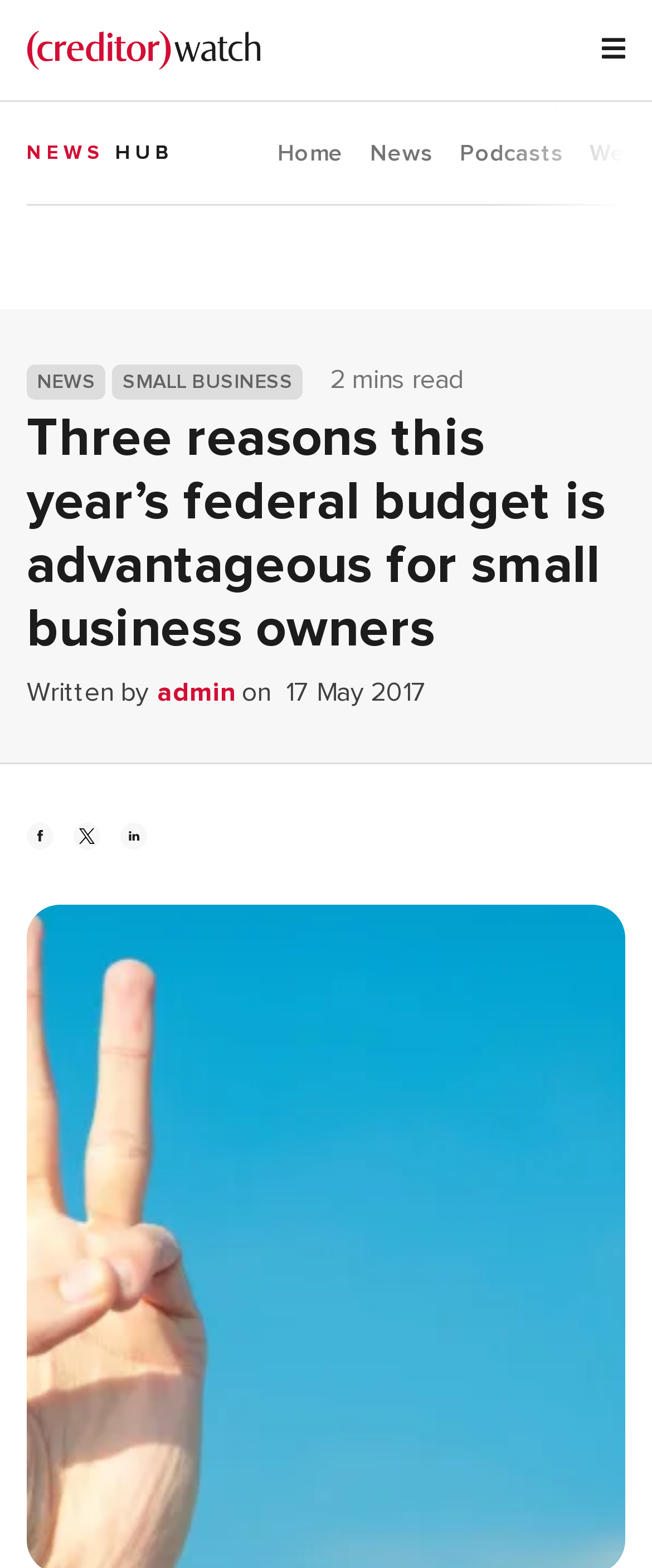What is the category of the article?
Answer the question in as much detail as possible.

The category of the article is 'Small Business', which is located at the top of the webpage, below the navigation links.